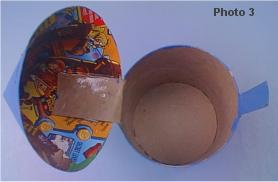What material is the interior of the box made of?
From the image, respond with a single word or phrase.

Cardboard